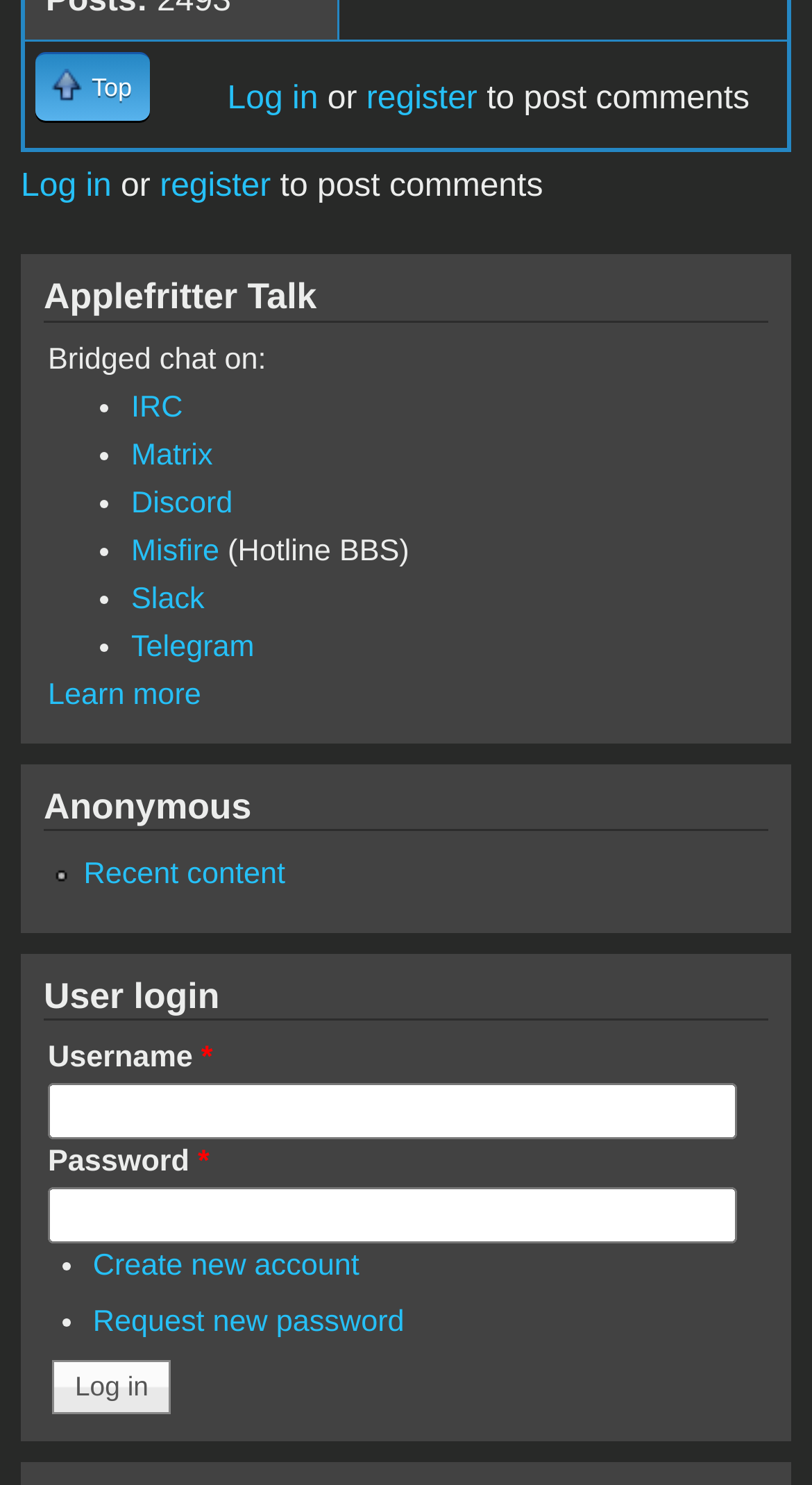Based on the element description parent_node: Password * name="pass", identify the bounding box of the UI element in the given webpage screenshot. The coordinates should be in the format (top-left x, top-left y, bottom-right x, bottom-right y) and must be between 0 and 1.

[0.059, 0.8, 0.907, 0.838]